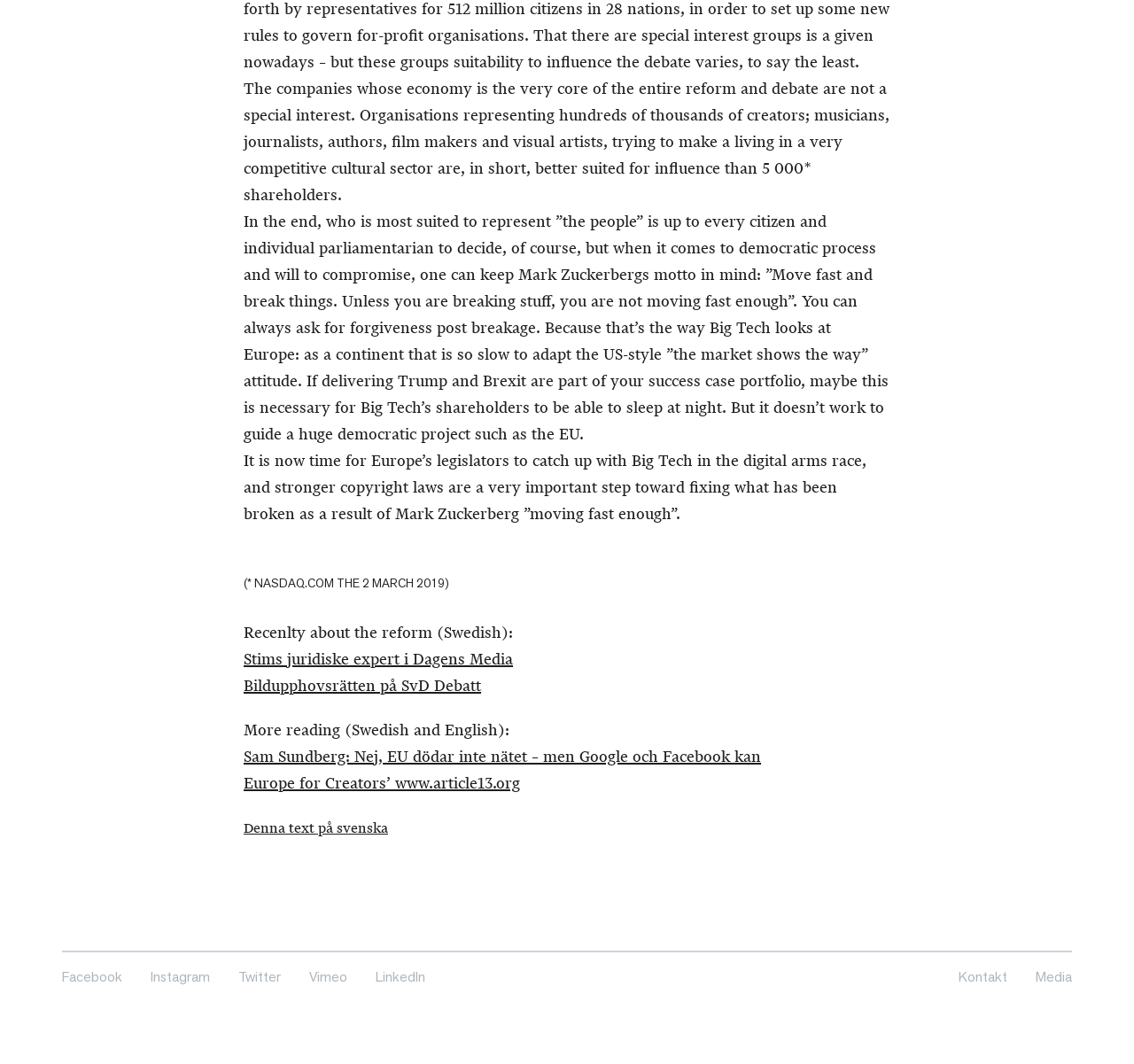What is the tone of the article towards Big Tech?
Please provide a single word or phrase as the answer based on the screenshot.

Critical